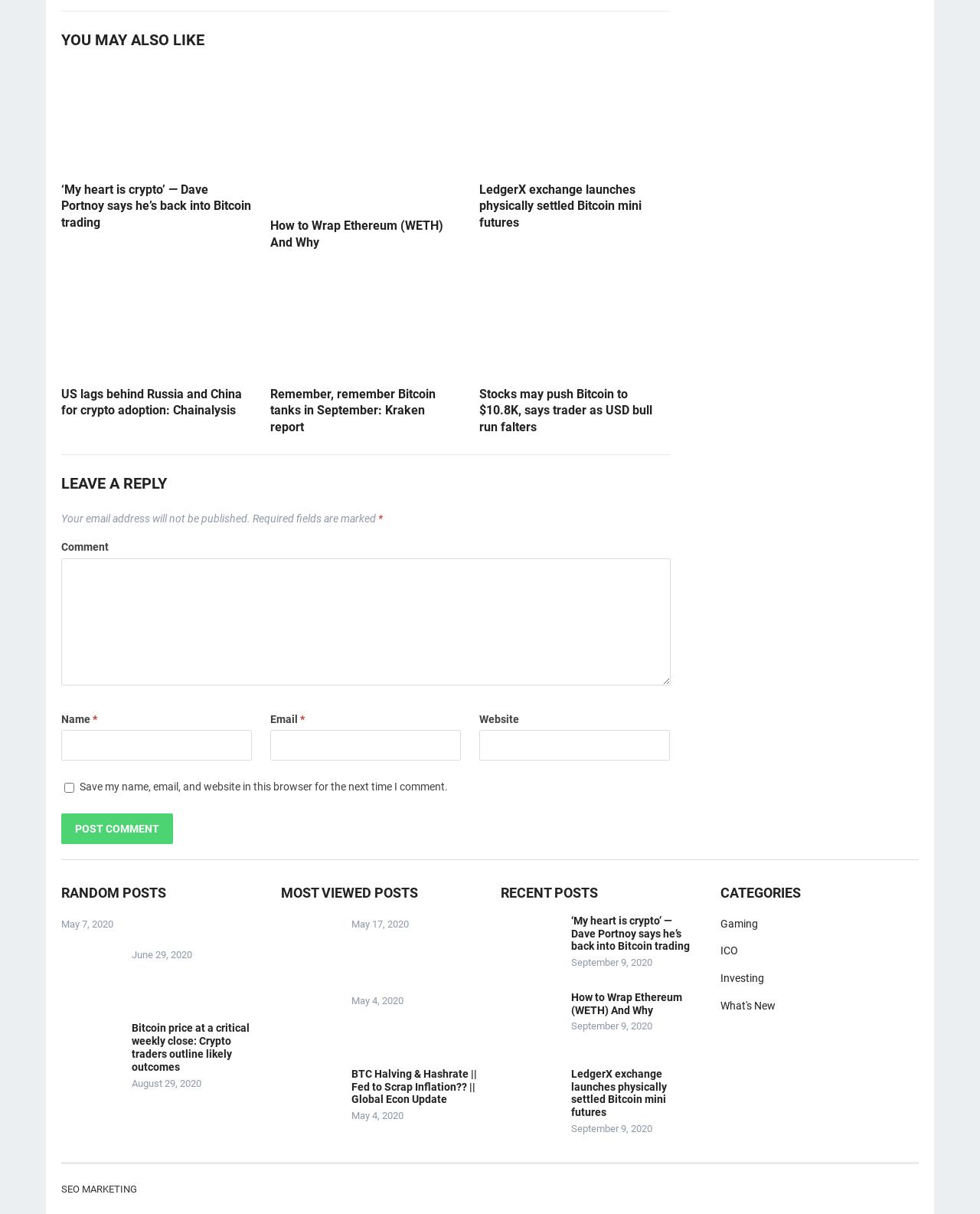Please identify the bounding box coordinates of the element's region that should be clicked to execute the following instruction: "Click on the 'Post Comment' button". The bounding box coordinates must be four float numbers between 0 and 1, i.e., [left, top, right, bottom].

[0.062, 0.67, 0.177, 0.695]